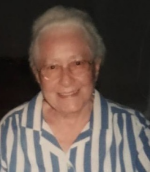Provide your answer in one word or a succinct phrase for the question: 
When did Elsbeth pass away?

April 18, 2023